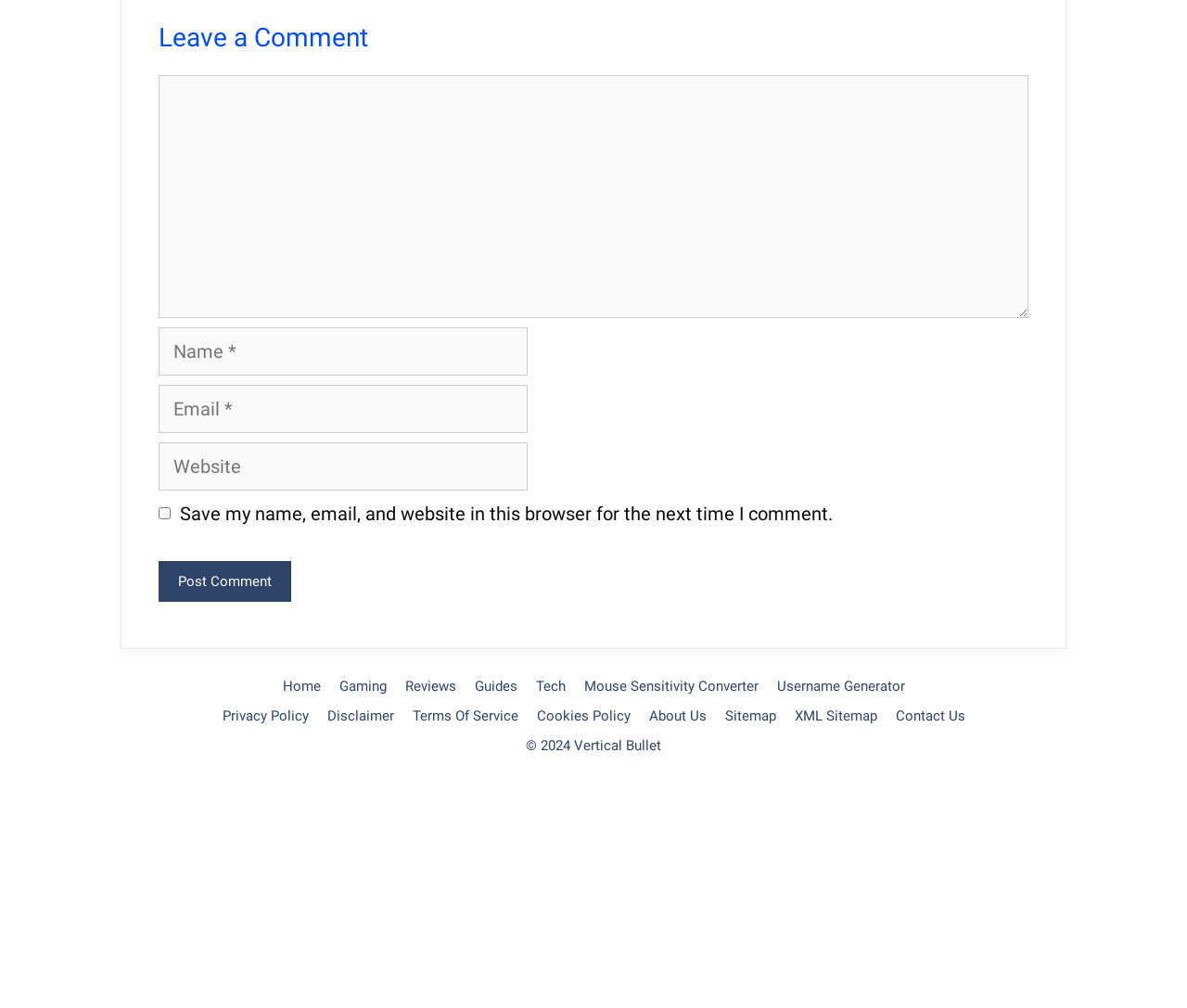What is the copyright year?
Please give a well-detailed answer to the question.

The copyright information is located at the bottom of the page and reads '© 2024 Vertical Bullet', indicating that the copyright year is 2024.